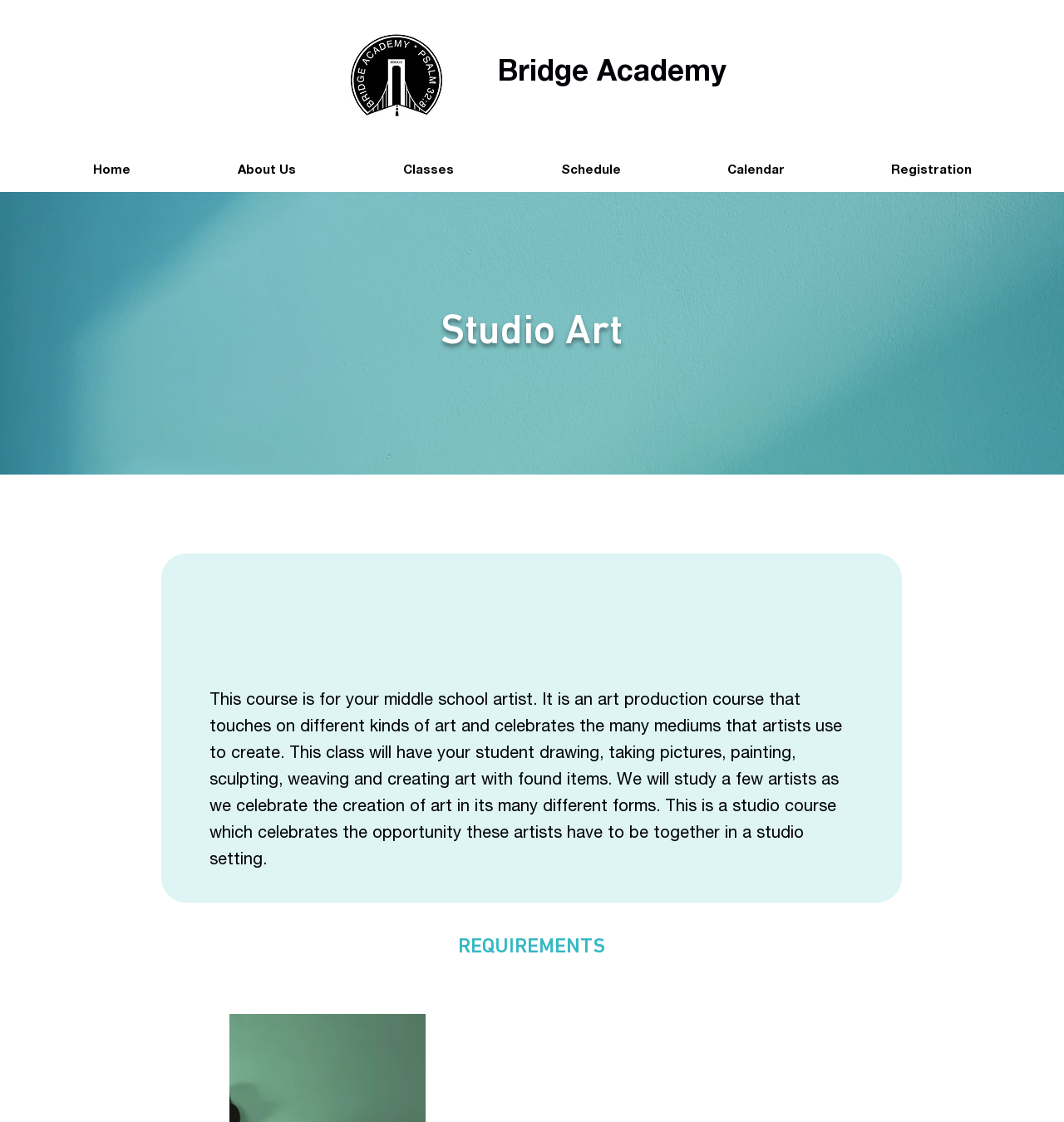Give a short answer using one word or phrase for the question:
What is the name of the academy?

Bridge Academy